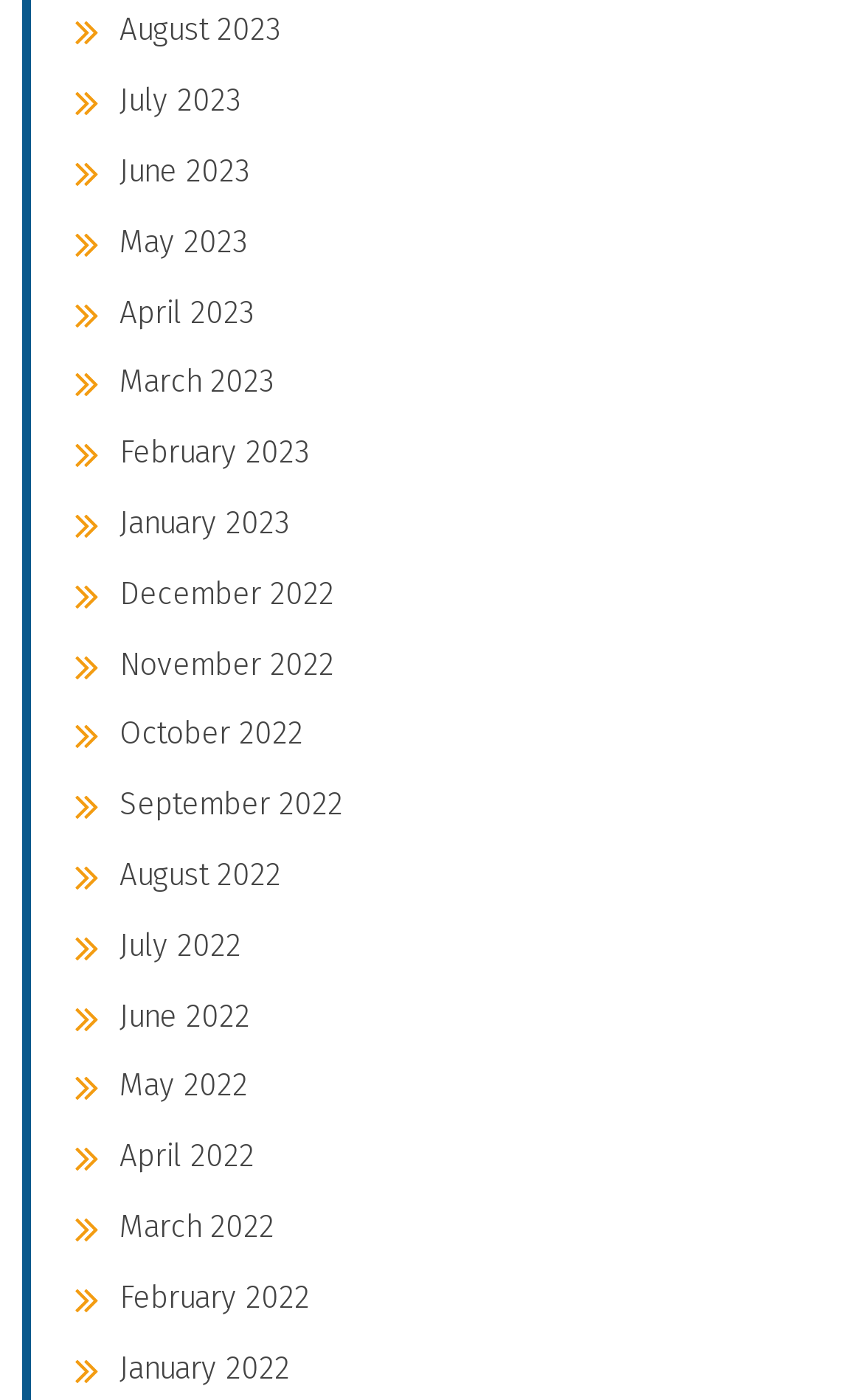Determine the bounding box coordinates of the UI element described below. Use the format (top-left x, top-left y, bottom-right x, bottom-right y) with floating point numbers between 0 and 1: January 2022

[0.138, 0.964, 0.336, 0.99]